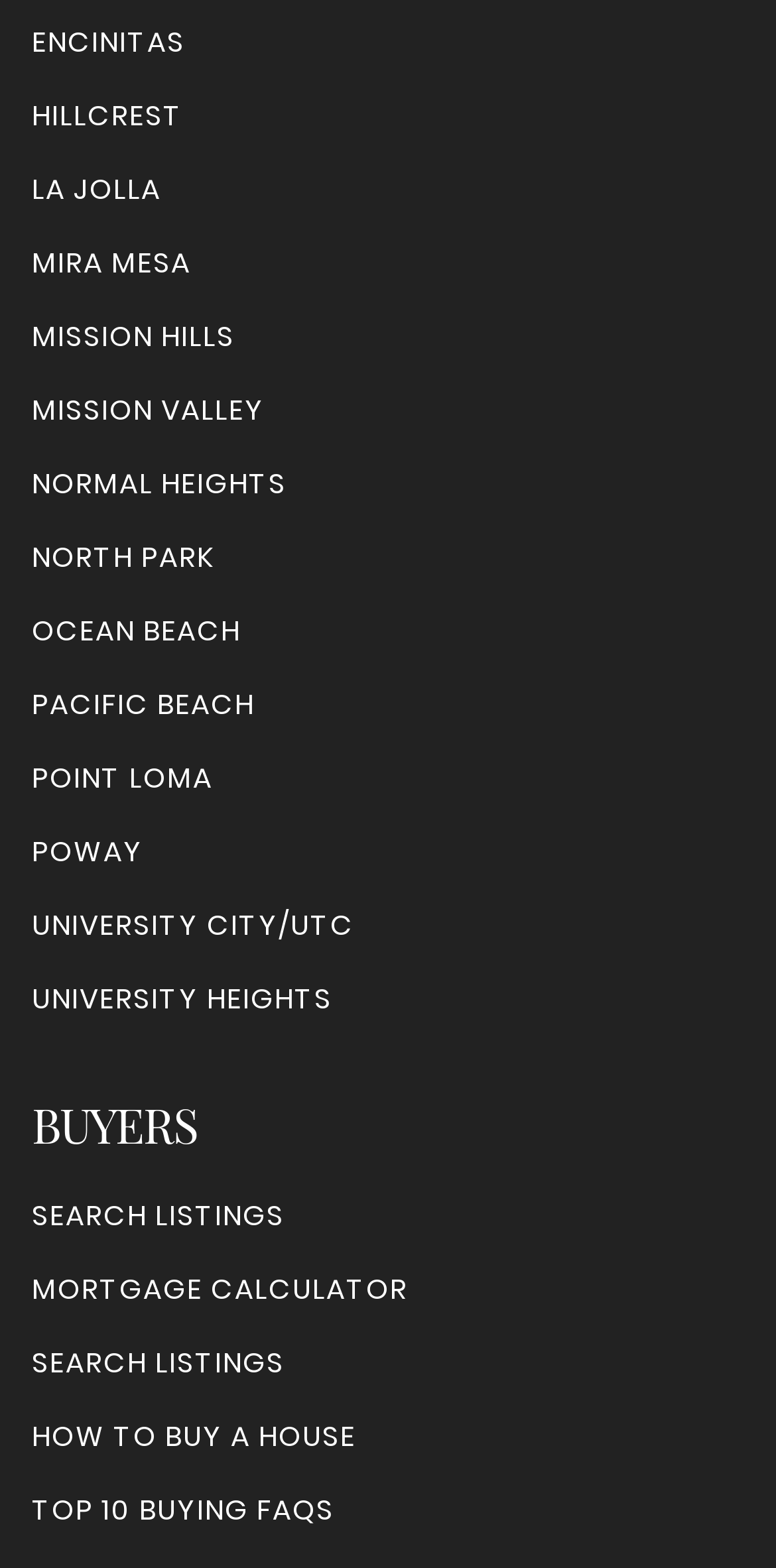Specify the bounding box coordinates (top-left x, top-left y, bottom-right x, bottom-right y) of the UI element in the screenshot that matches this description: Top 10 Buying FAQs

[0.041, 0.95, 0.431, 0.976]